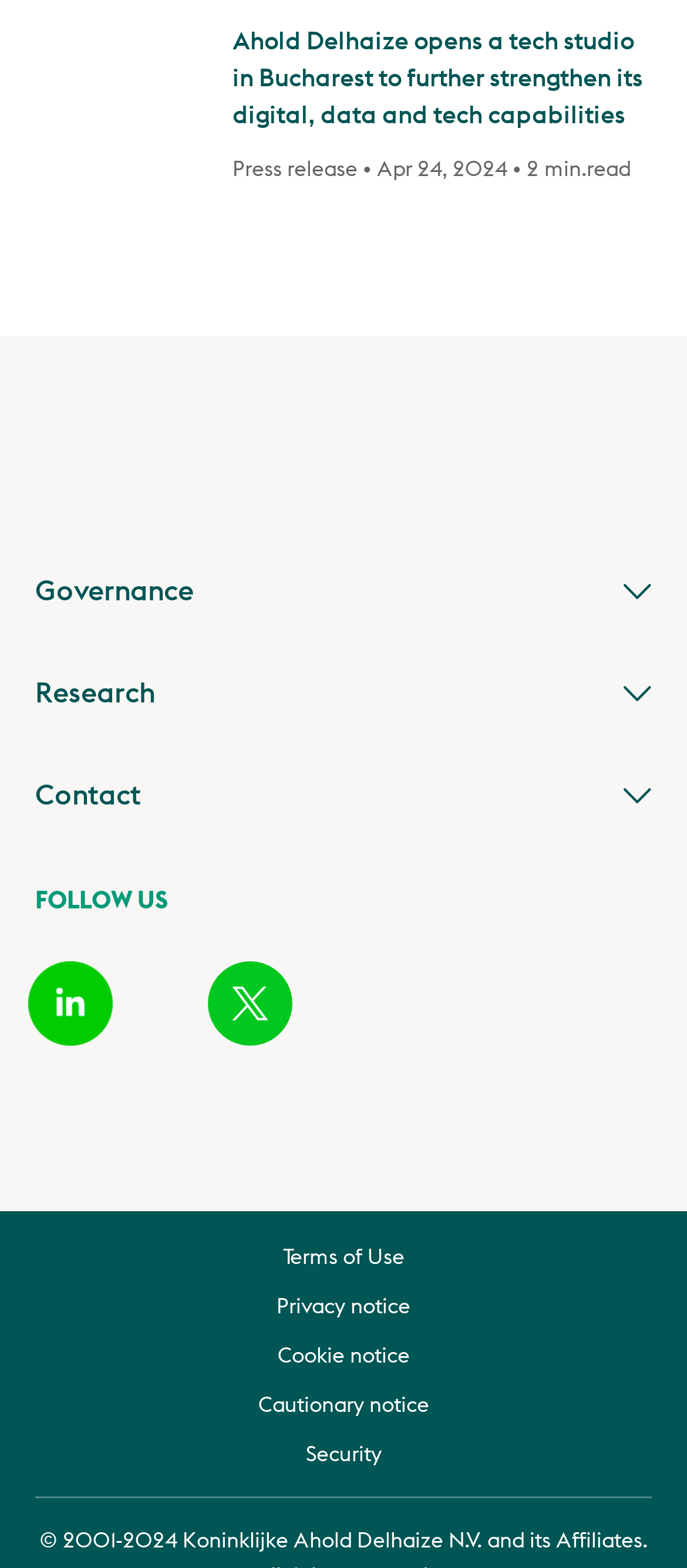Determine the bounding box coordinates for the clickable element to execute this instruction: "Click the Governance button". Provide the coordinates as four float numbers between 0 and 1, i.e., [left, top, right, bottom].

[0.051, 0.349, 0.949, 0.405]